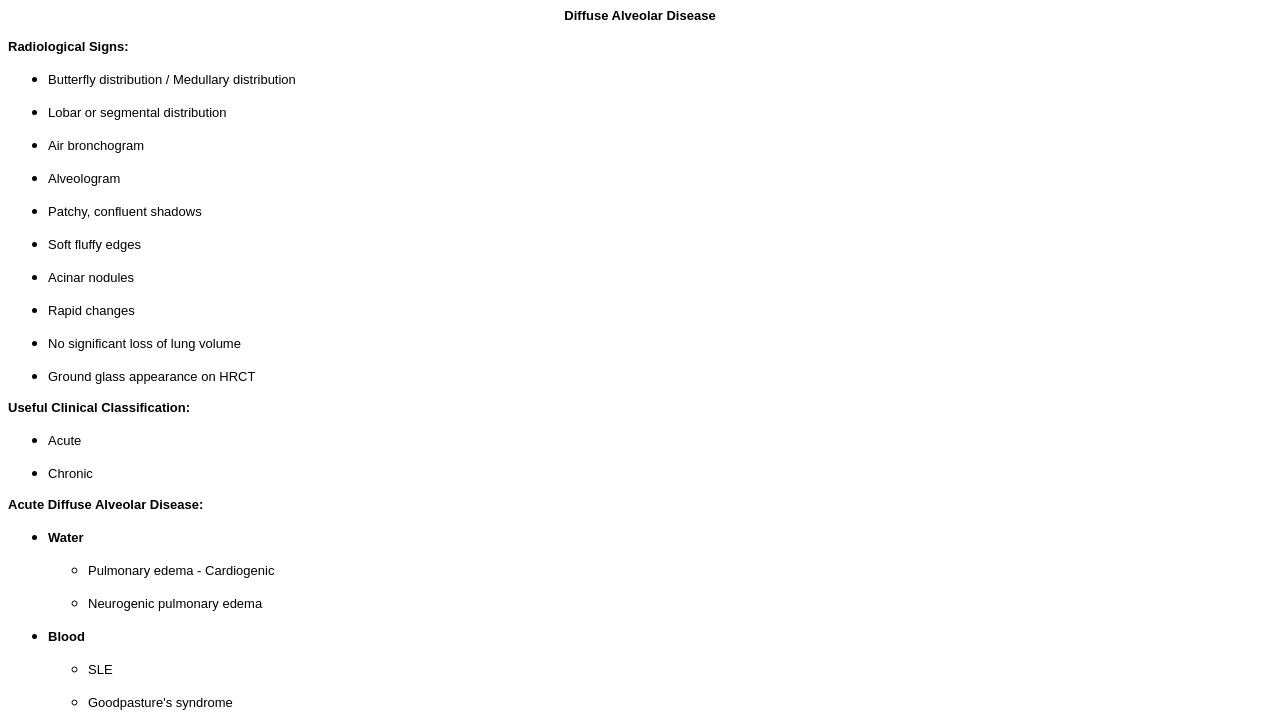What is the characteristic of the edges in diffuse alveolar disease?
Provide a one-word or short-phrase answer based on the image.

Soft, fluffy